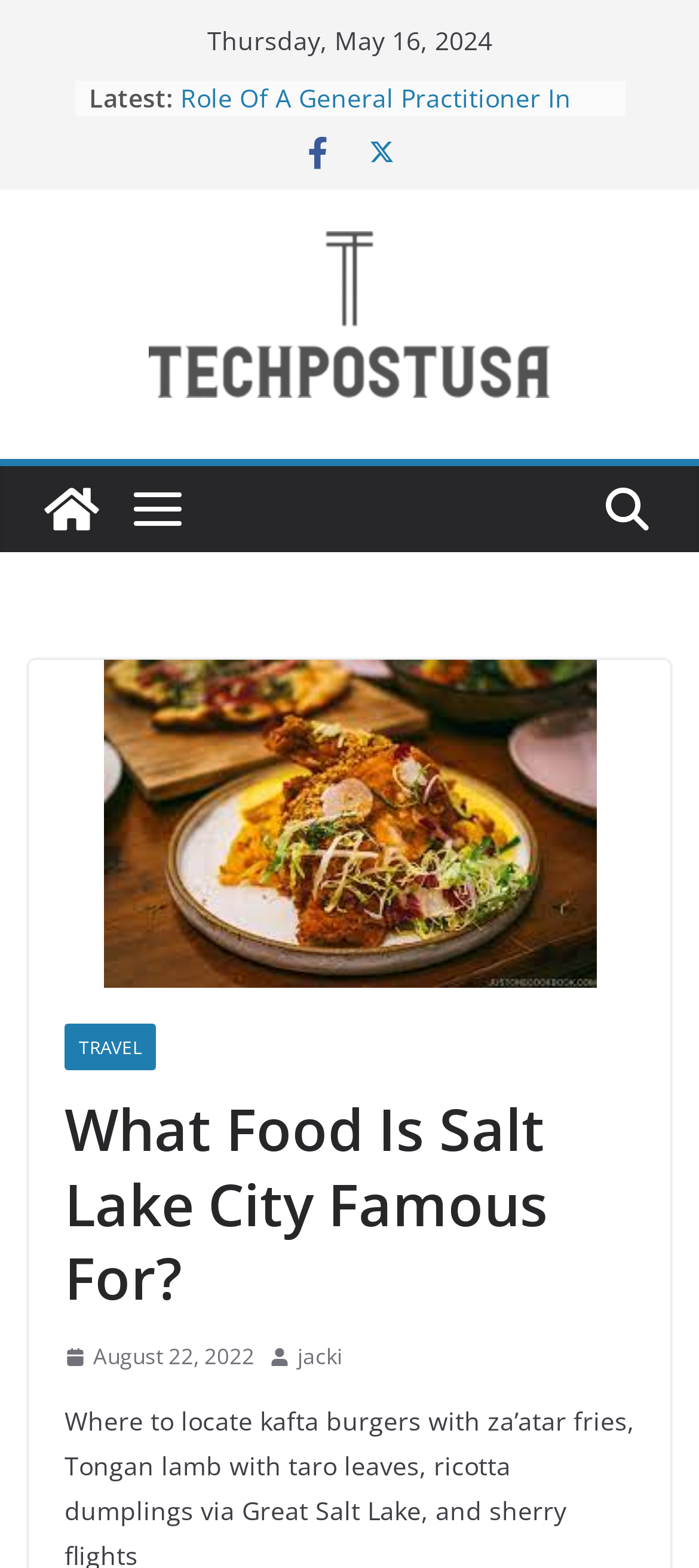Find the bounding box coordinates for the area that should be clicked to accomplish the instruction: "Explore the latest post about sustainability in China's CNC machining".

[0.258, 0.212, 0.871, 0.256]